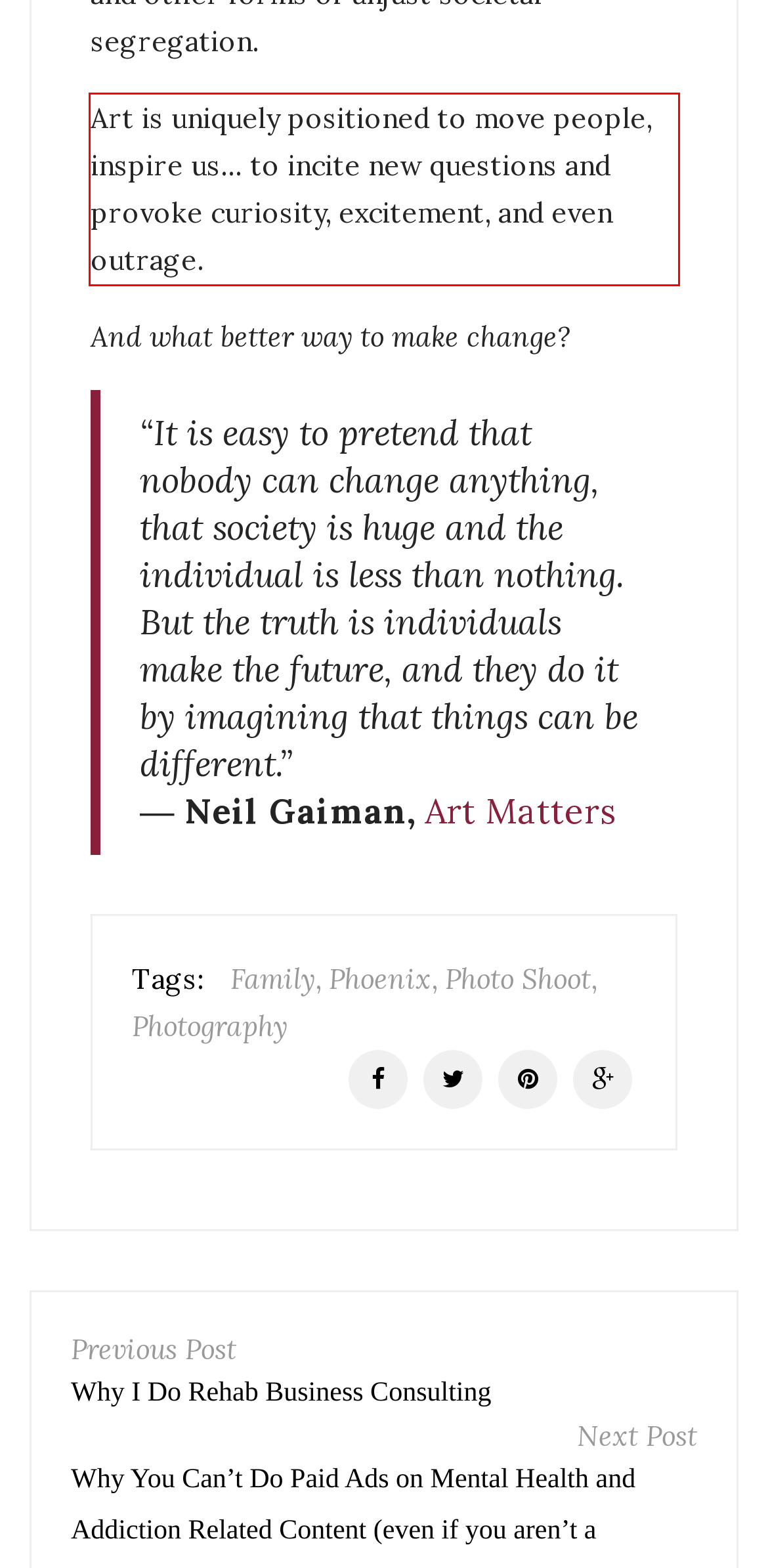Examine the webpage screenshot and use OCR to obtain the text inside the red bounding box.

Art is uniquely positioned to move people, inspire us… to incite new questions and provoke curiosity, excitement, and even outrage.